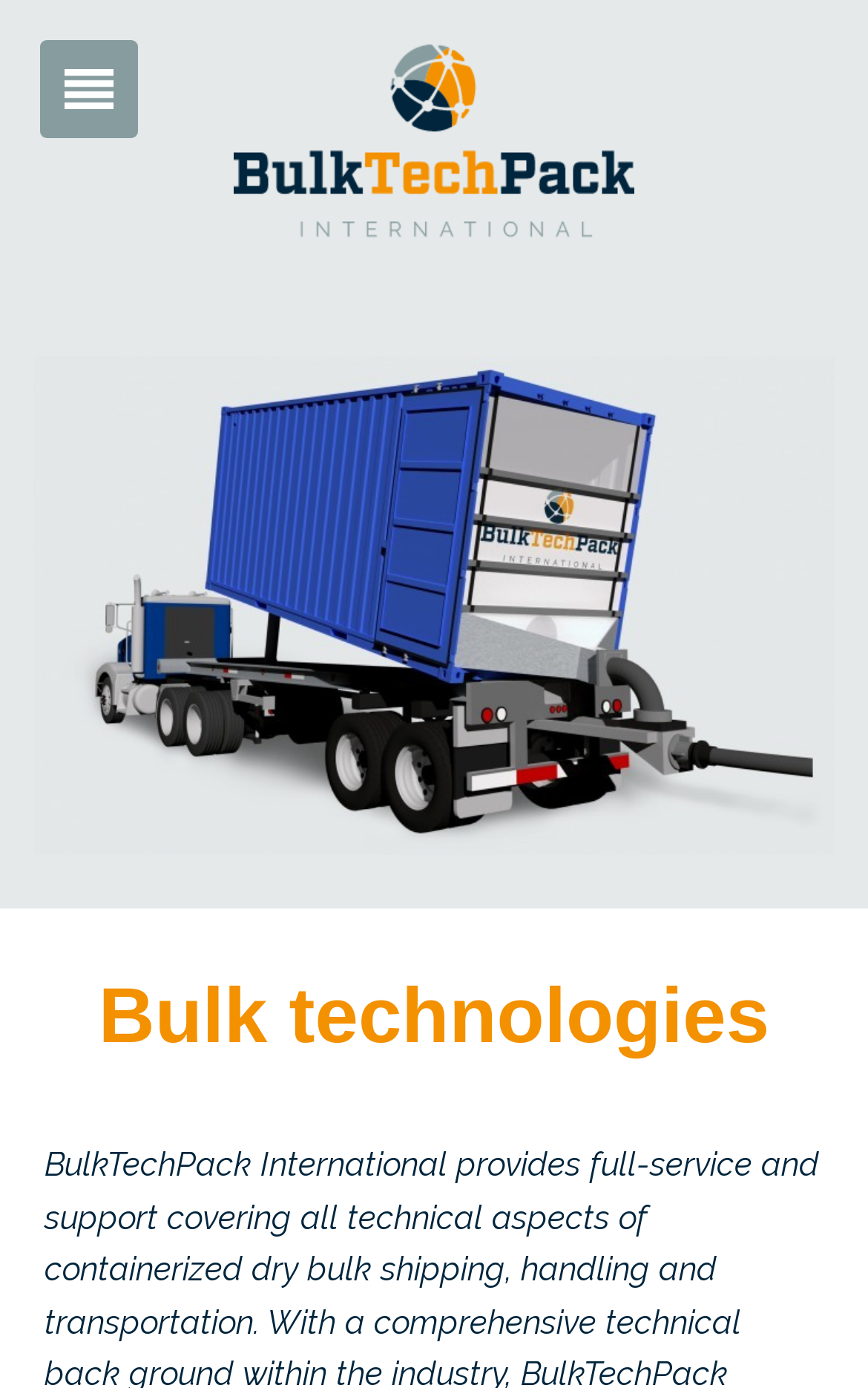Find the bounding box coordinates for the element described here: "View All Categories".

None